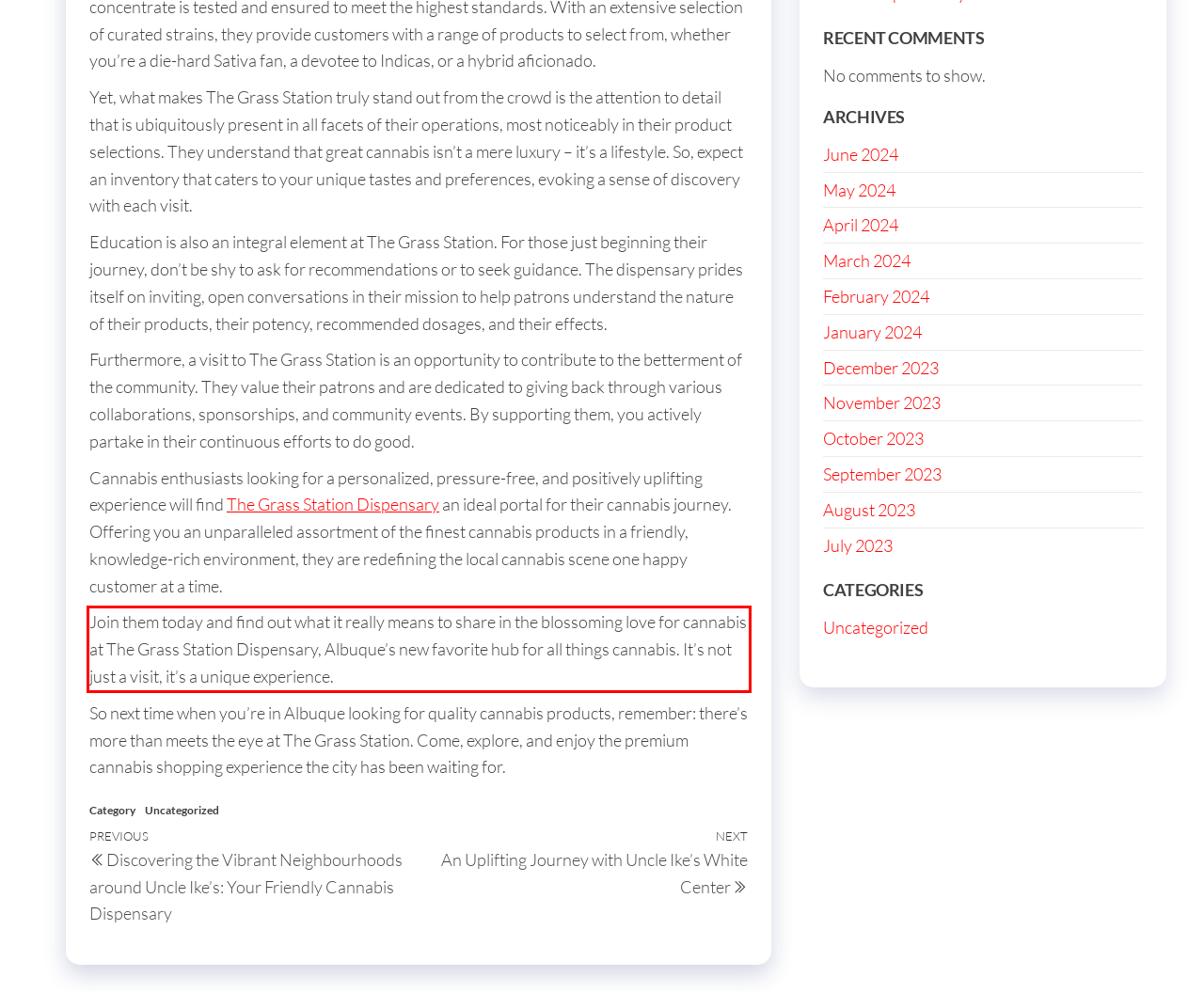Please examine the screenshot of the webpage and read the text present within the red rectangle bounding box.

Join them today and find out what it really means to share in the blossoming love for cannabis at The Grass Station Dispensary, Albuque’s new favorite hub for all things cannabis. It’s not just a visit, it’s a unique experience.